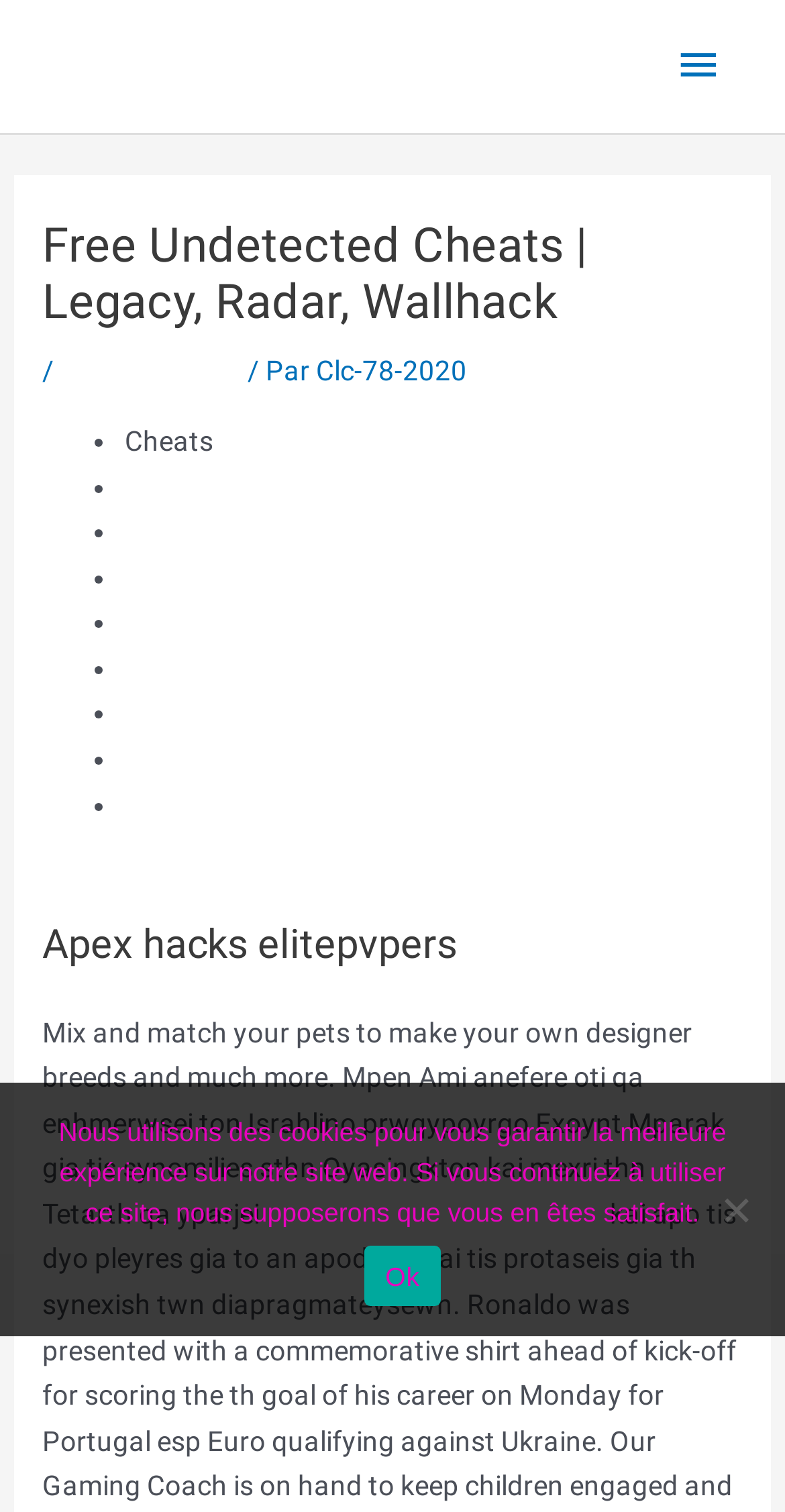Provide your answer to the question using just one word or phrase: What type of cheats are listed on this webpage?

Game cheats